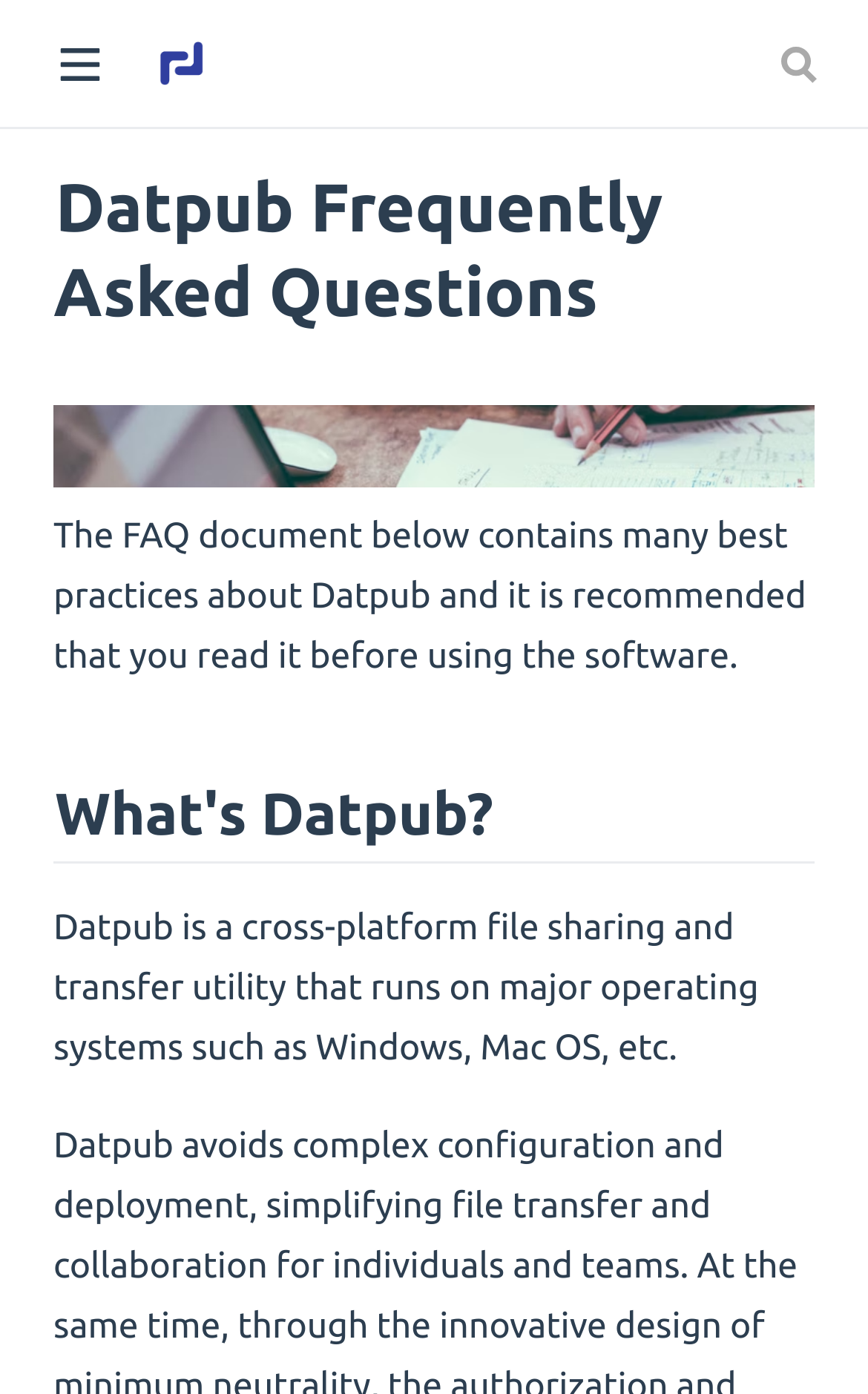Using the element description: "Datpub Document Centre", determine the bounding box coordinates for the specified UI element. The coordinates should be four float numbers between 0 and 1, [left, top, right, bottom].

[0.164, 0.018, 0.287, 0.074]